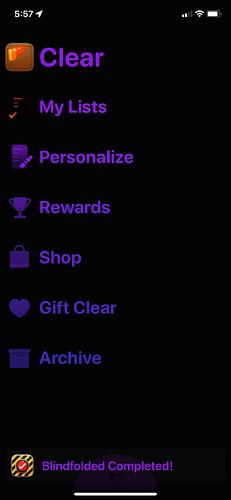Provide a comprehensive description of the image.

The image features a mobile app interface from "Clear," showcasing a sleek dark theme with vibrant purple accents. At the top, the app title "Clear" is prominently displayed alongside an icon that suggests a checklist function. Below the title, a list of options is organized vertically, including:

- My Lists
- Personalize
- Rewards
- Shop
- Gift Clear
- Archive

At the bottom of the screen, a notification banner or completion message reads, "Blindfolded Completed!" This indicates a feature or a task that has been successfully finished within the app, likely related to a game or a challenge within the user experience. The overall design emphasizes clarity and ease of use, aligning with the app's productivity focus.